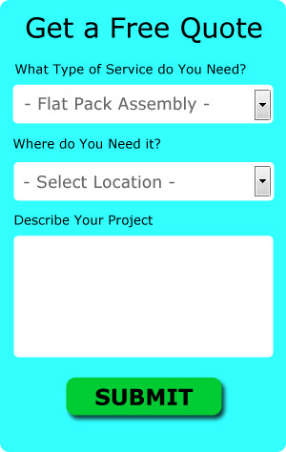Thoroughly describe everything you see in the image.

This image features a vibrant turquoise form designed to facilitate users in obtaining a free quote for flat pack assembly services. The layout prominently displays three input fields: the first prompts users to specify the type of service they require, with a default selection for "Flat Pack Assembly." The second field requests the user's location, offering a dropdown menu for selection. The third section invites users to describe their project in detail, encouraging clear and comprehensive input. At the bottom of the form, a bold green "SUBMIT" button is prominently featured, making it easy for users to finalize their request for assistance with flat pack furniture assembly in Renfrew. This design is user-friendly and aims to streamline the process of connecting with service providers for furniture setup.